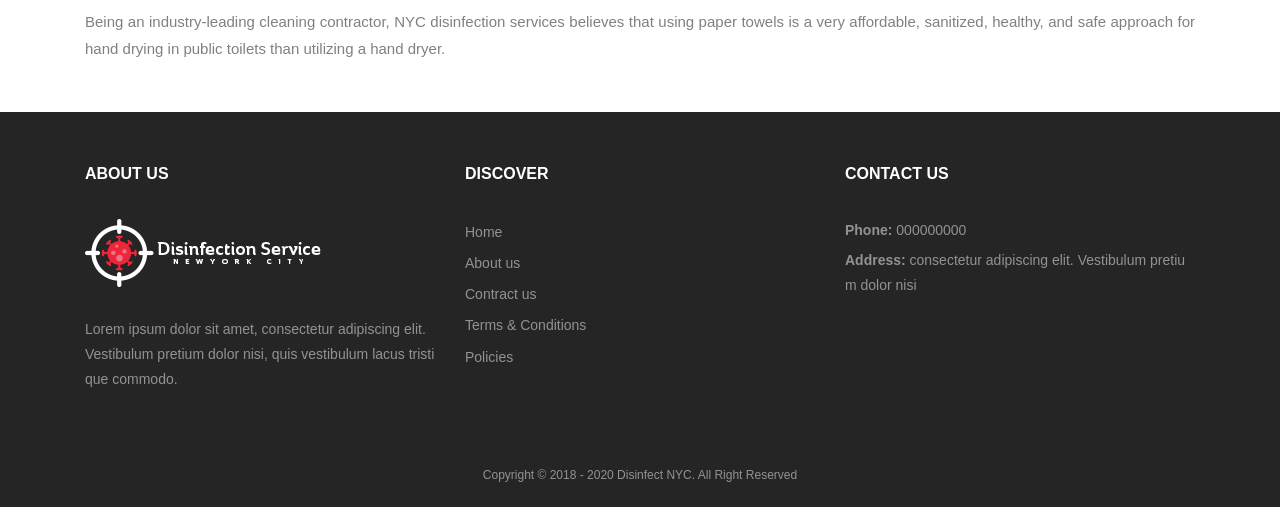What is the company's approach to hand drying? Refer to the image and provide a one-word or short phrase answer.

Paper towels